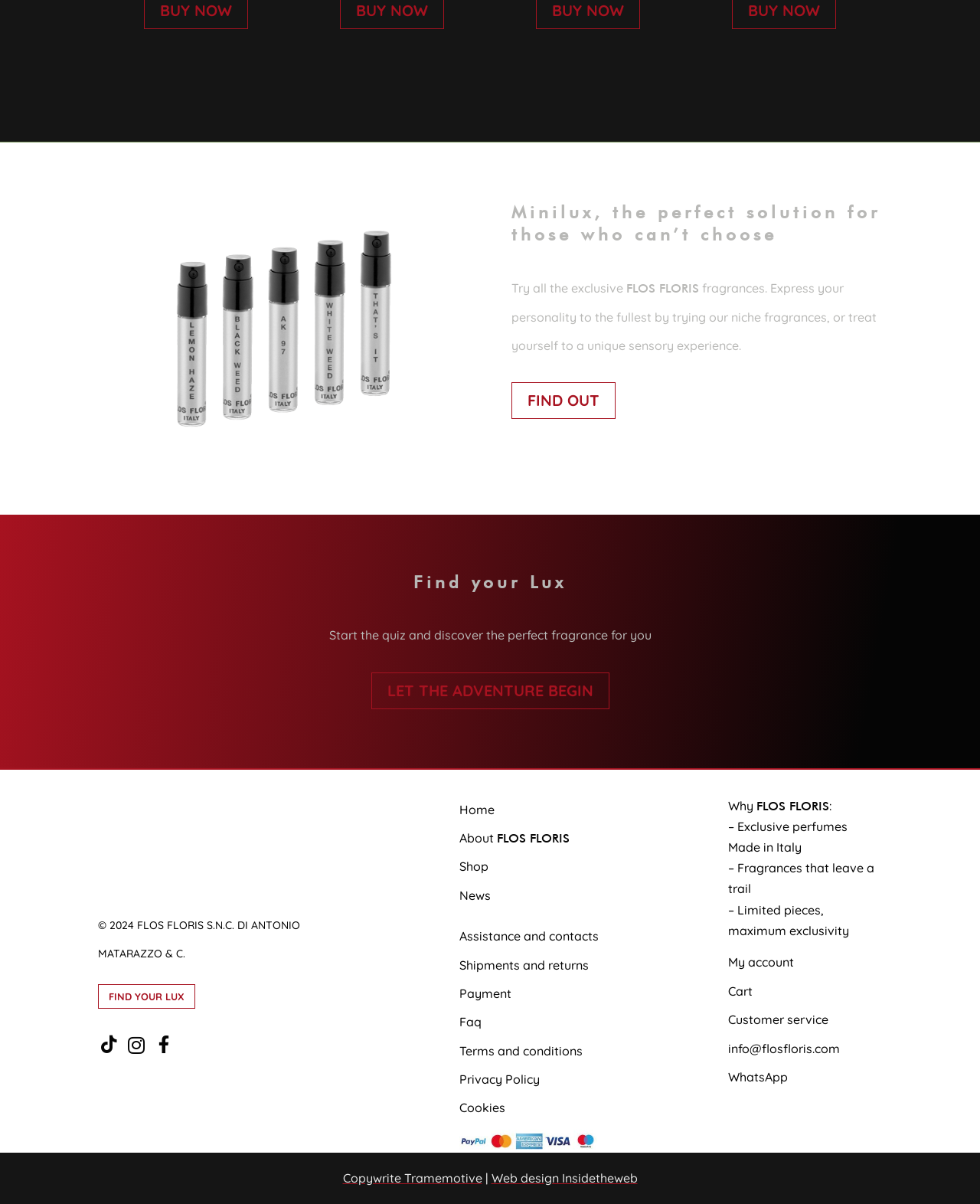Please reply to the following question using a single word or phrase: 
What is the theme of the webpage?

Fragrances